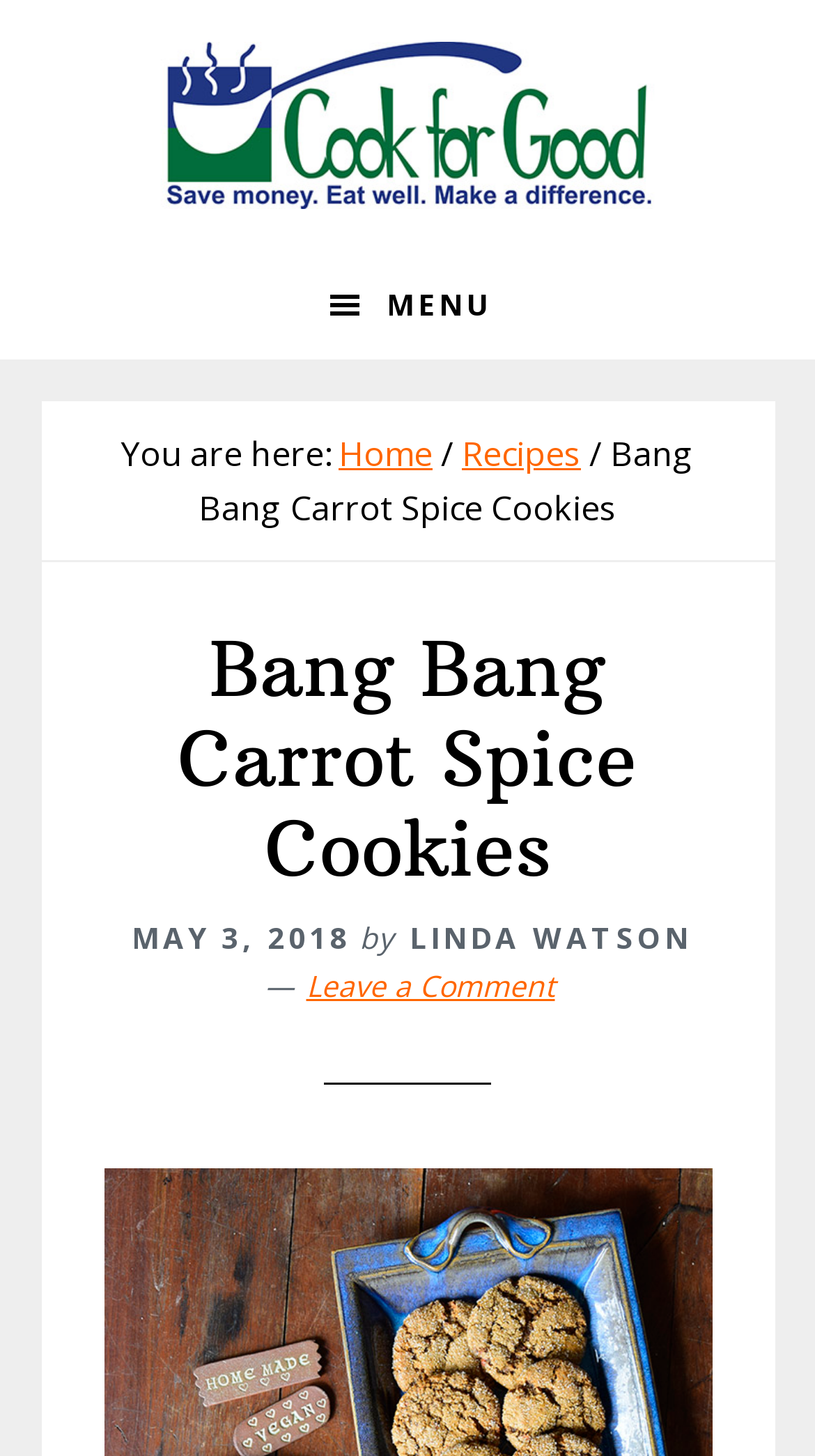Given the element description Cook for Good, specify the bounding box coordinates of the corresponding UI element in the format (top-left x, top-left y, bottom-right x, bottom-right y). All values must be between 0 and 1.

[0.115, 0.029, 0.885, 0.144]